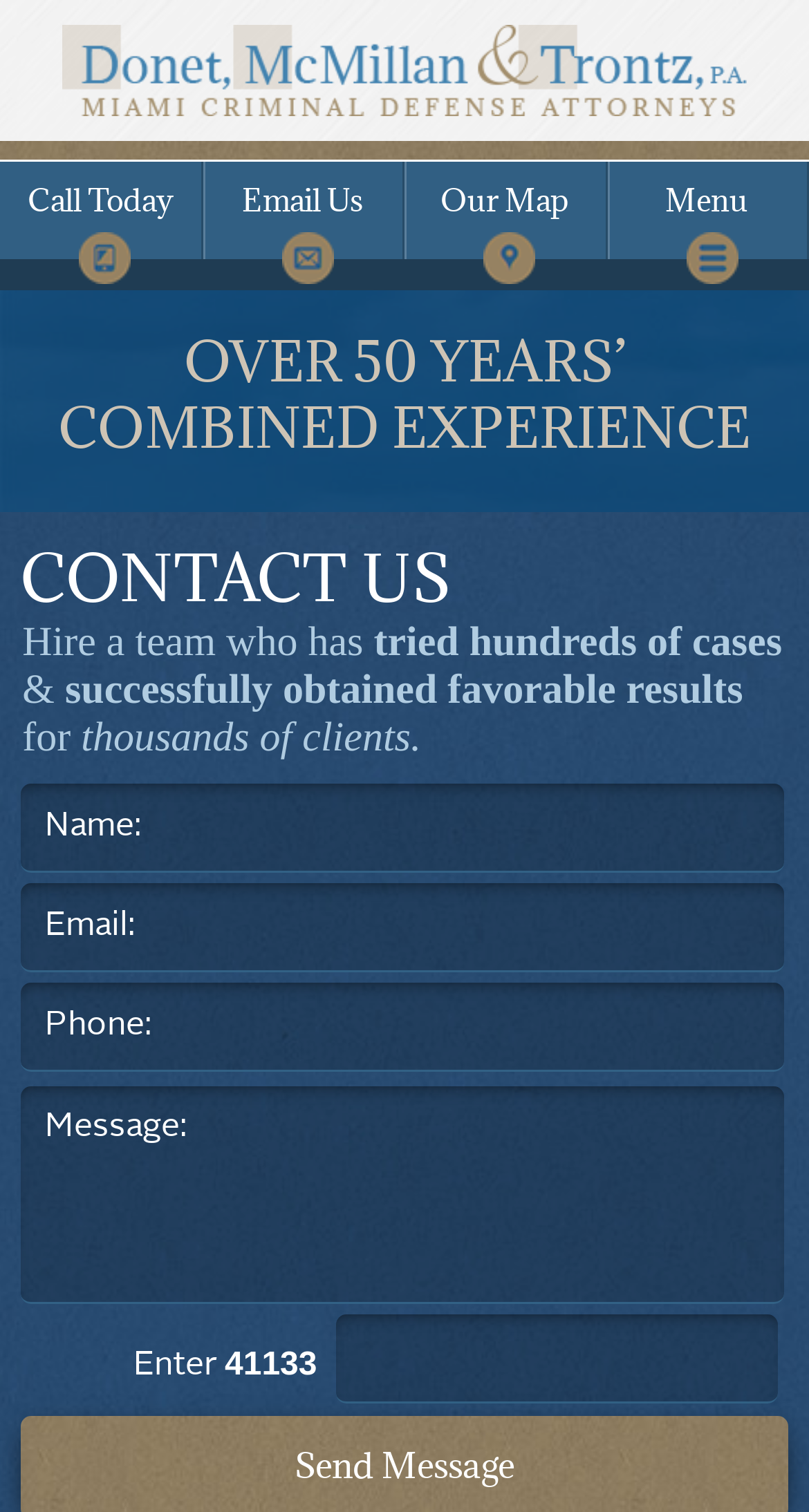Provide a comprehensive caption for the webpage.

This webpage is about Donet, McMillan & Trontz, P.A., a law firm specializing in criminal defense in the Miami area. At the top left corner, there is a link to "Ir a Inicio" (Go to Home) next to the law firm's logo. Below this, there are four links in a row: "Call Today", "Ir a Case Evaluation" (Go to Case Evaluation), "Our Map", and "Menu". Each link has a small icon to its left.

Below these links, there is a prominent header that reads "OVER 50 YEARS’ COMBINED EXPERIENCE". Underneath this header, there is a section with a heading "CONTACT US" and a brief introduction to the law firm, stating that they have tried hundreds of cases and successfully obtained favorable results for thousands of clients.

Below this section, there is a contact form with four text boxes to input "Name", "Email", "Phone", and "Message". The form is aligned to the left side of the page.

At the bottom of the page, there is a small section with a "Enter" button and a zip code "41133" displayed next to it. There is also an empty text box to the right of this section.

Throughout the page, there are no images other than the law firm's logo and small icons next to the links at the top. The overall layout is organized, with clear headings and concise text.